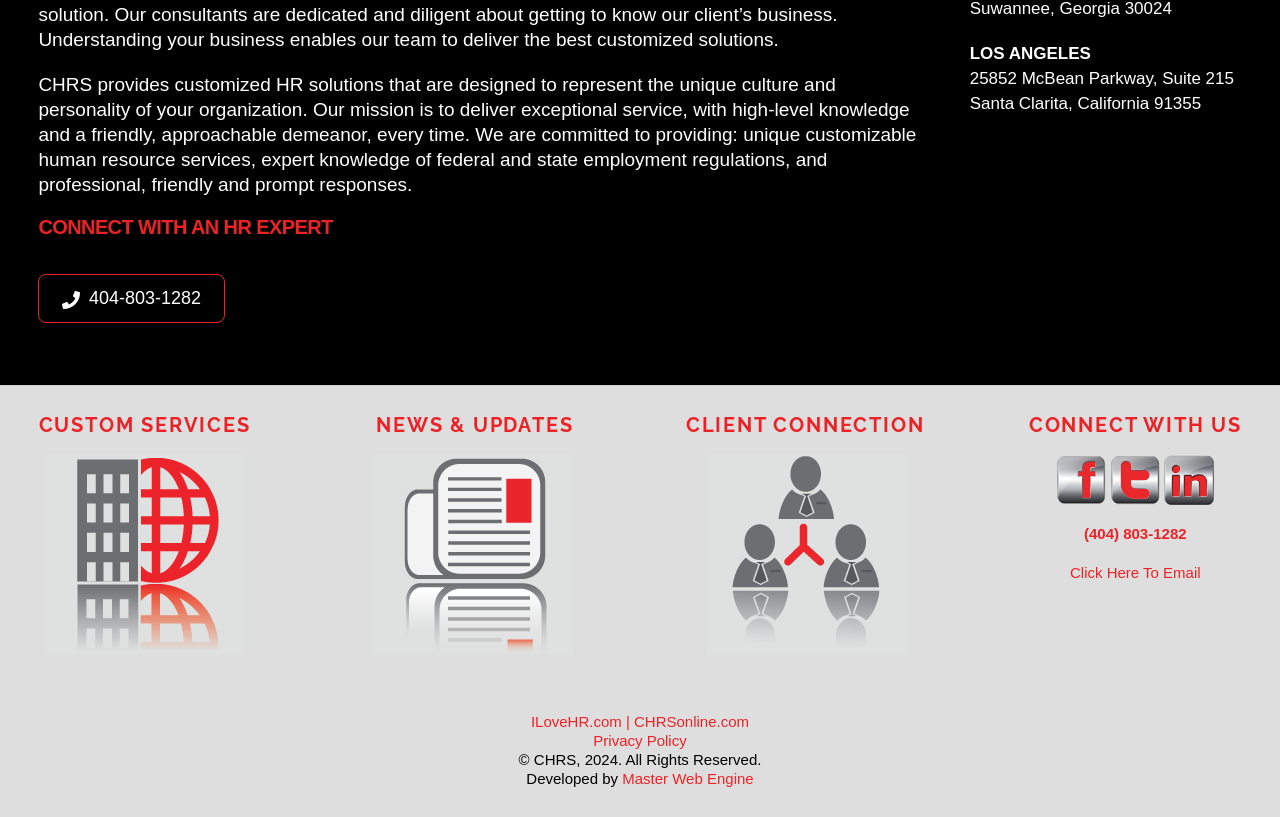Determine the bounding box coordinates of the target area to click to execute the following instruction: "Connect with CHRS on Facebook."

[0.825, 0.62, 0.864, 0.641]